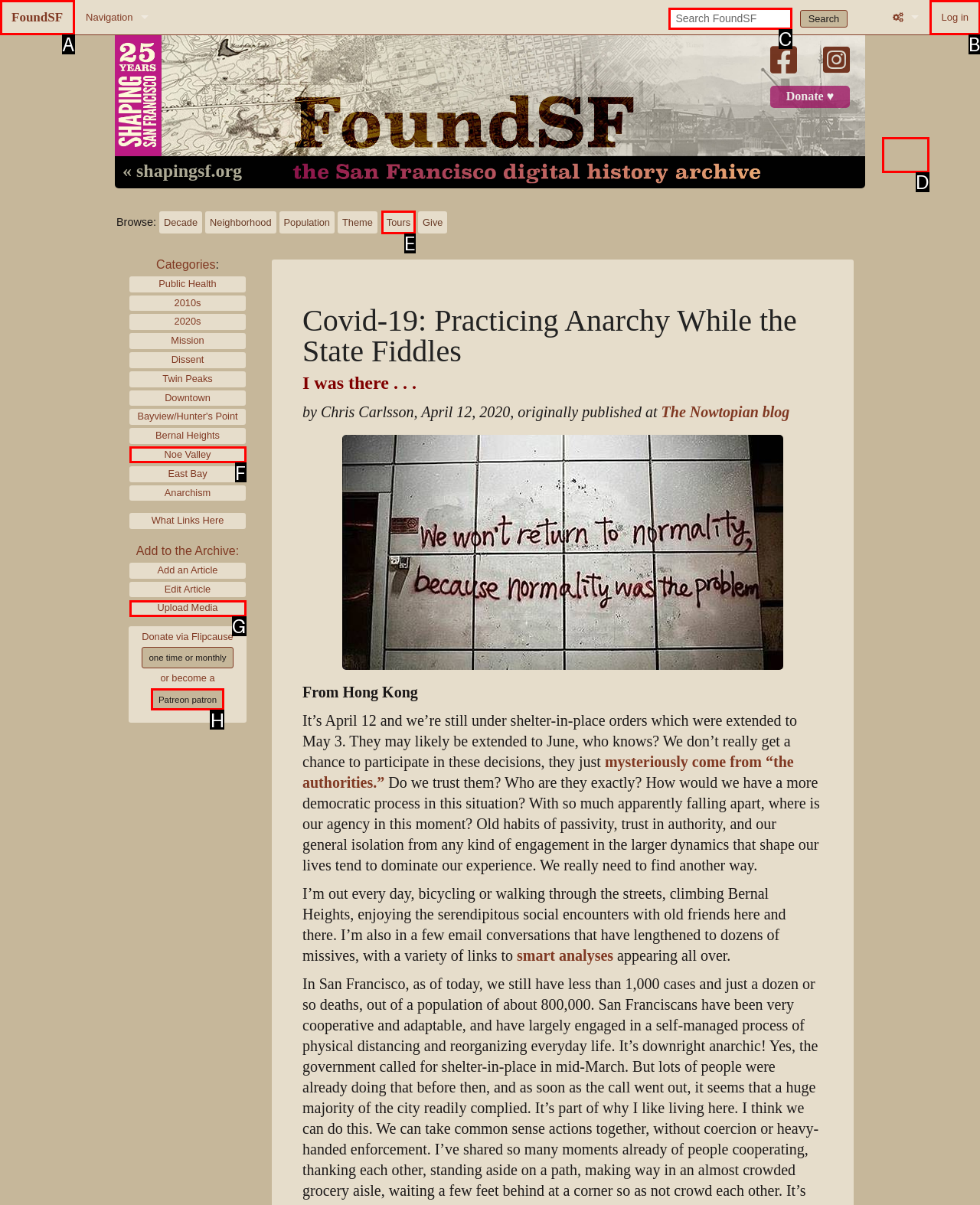Choose the UI element you need to click to carry out the task: View the Printable version.
Respond with the corresponding option's letter.

D